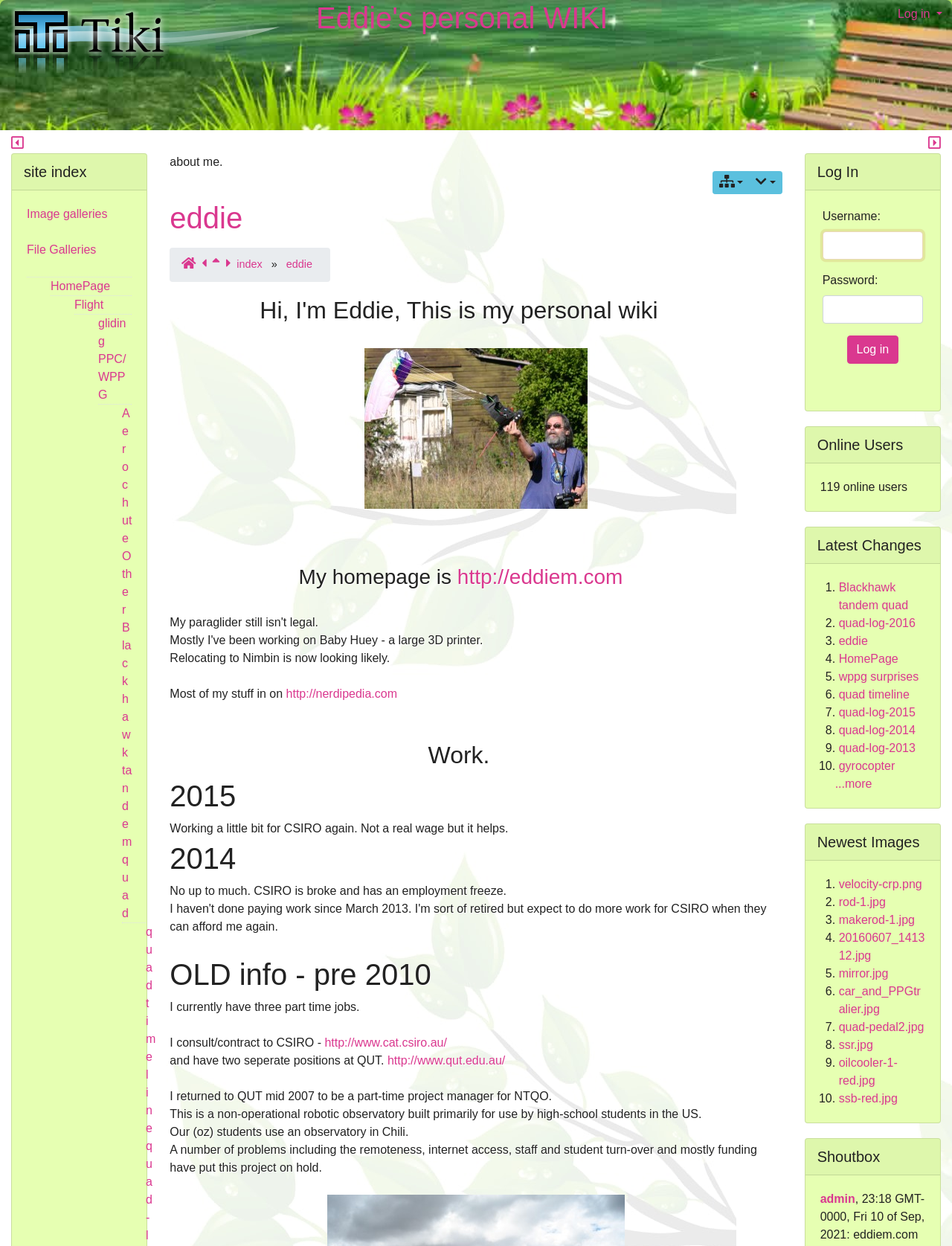Specify the bounding box coordinates of the region I need to click to perform the following instruction: "Click the 'Log in' button". The coordinates must be four float numbers in the range of 0 to 1, i.e., [left, top, right, bottom].

[0.933, 0.0, 1.0, 0.023]